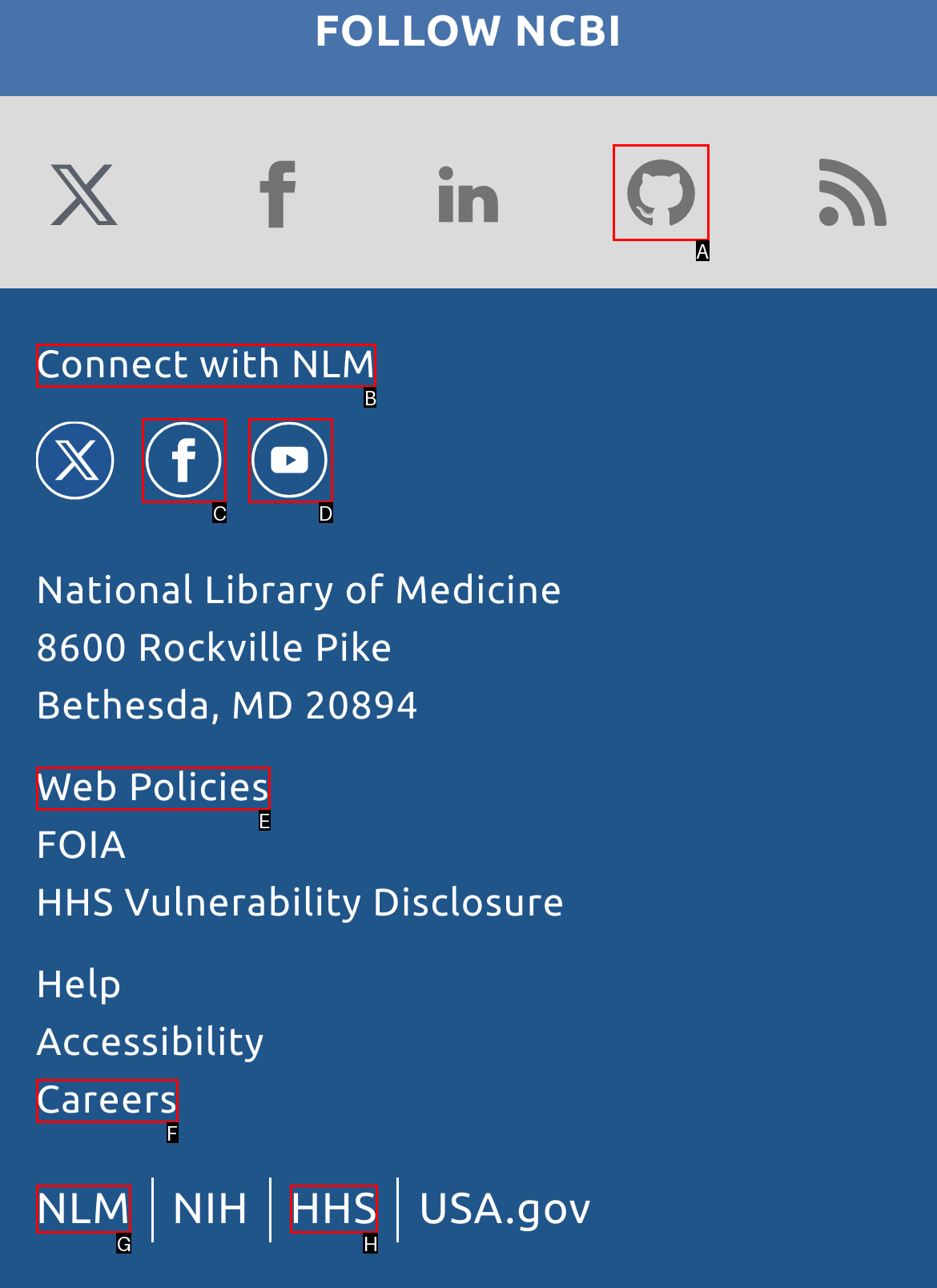Find the HTML element that suits the description: Menu
Indicate your answer with the letter of the matching option from the choices provided.

None